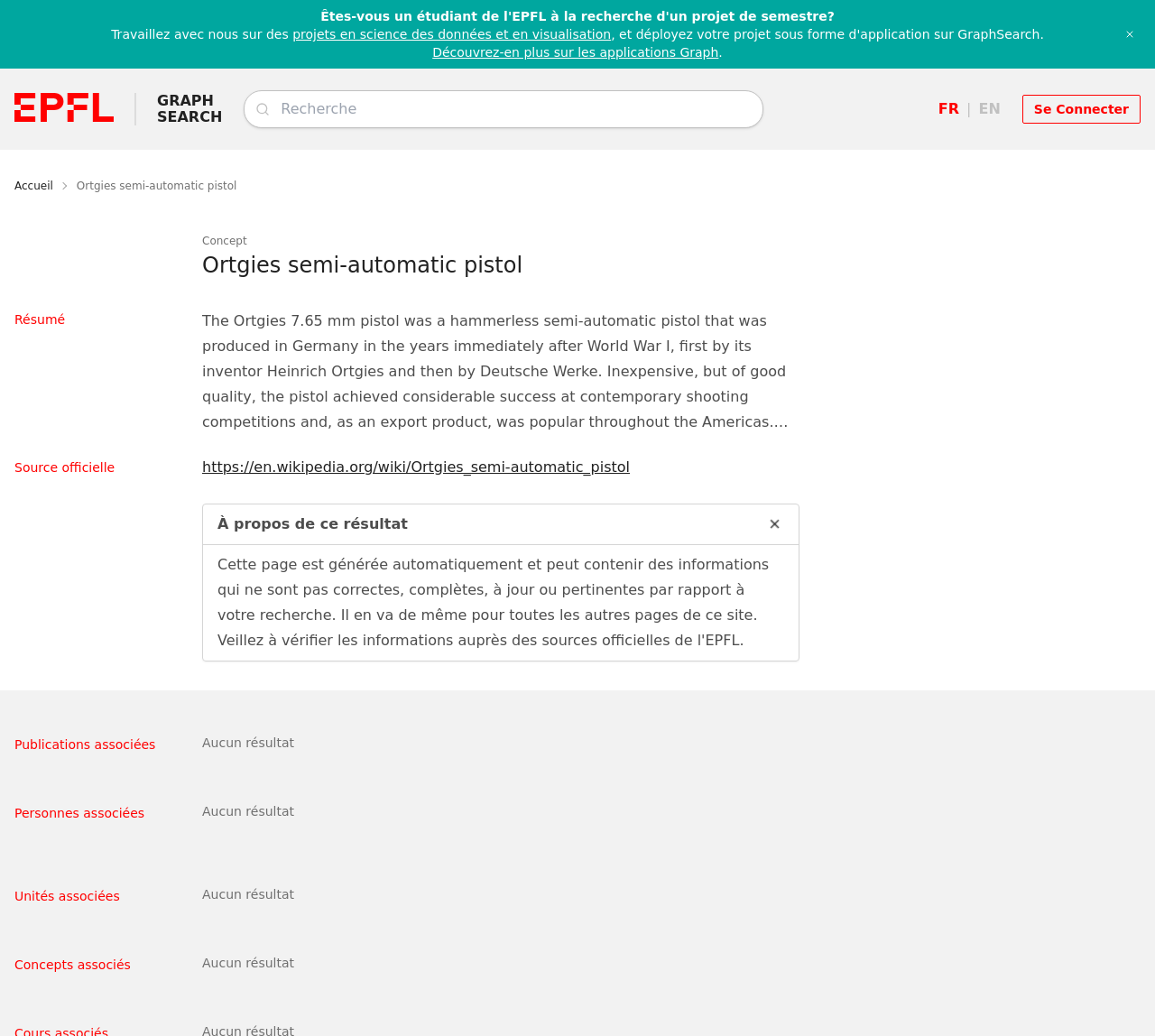Please give the bounding box coordinates of the area that should be clicked to fulfill the following instruction: "Click on the EPFL logo". The coordinates should be in the format of four float numbers from 0 to 1, i.e., [left, top, right, bottom].

[0.012, 0.09, 0.098, 0.121]